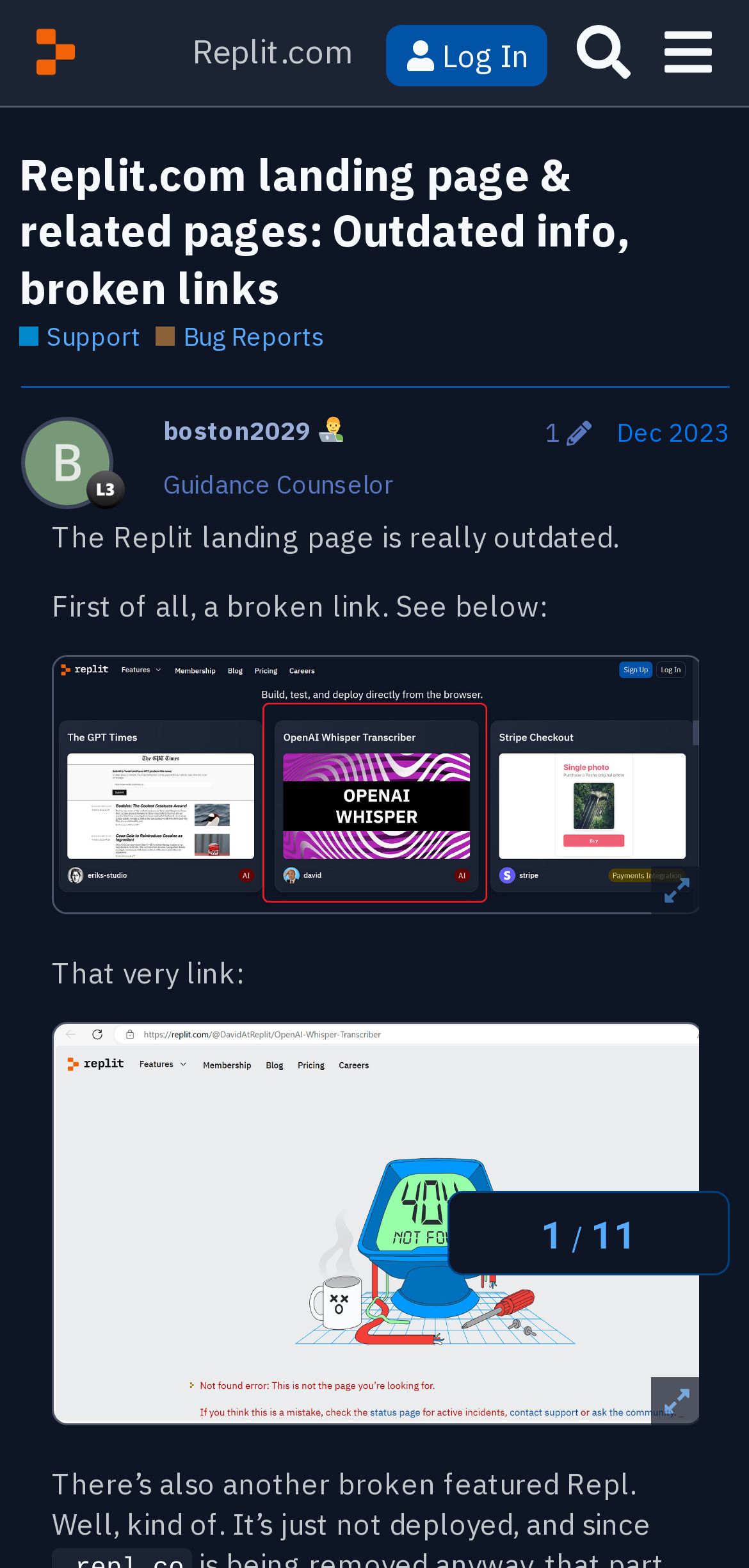Respond to the question below with a single word or phrase: Who is the author of the post?

boston2029